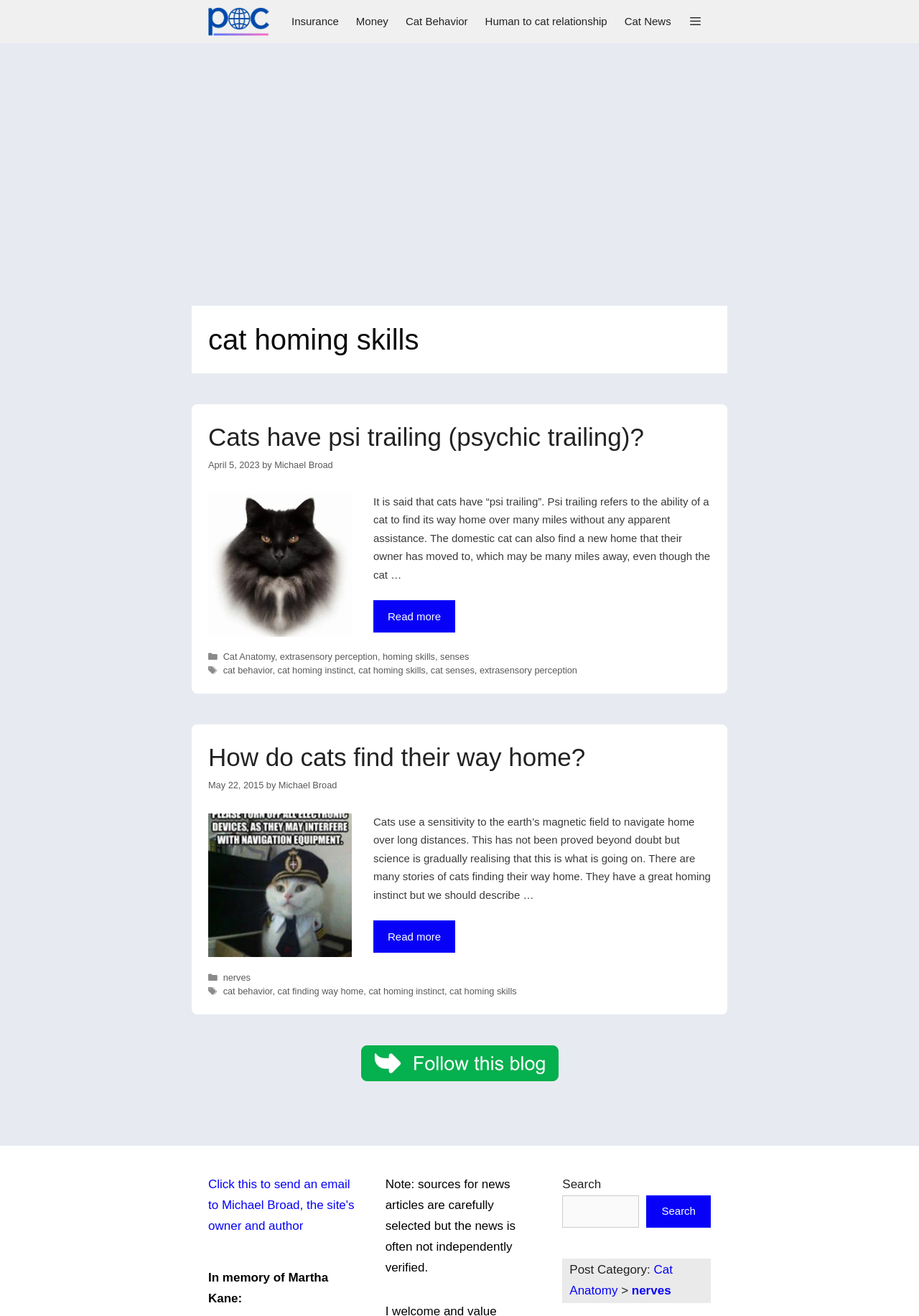Find the bounding box coordinates of the element's region that should be clicked in order to follow the given instruction: "Search". The coordinates should consist of four float numbers between 0 and 1, i.e., [left, top, right, bottom].

[0.703, 0.909, 0.773, 0.933]